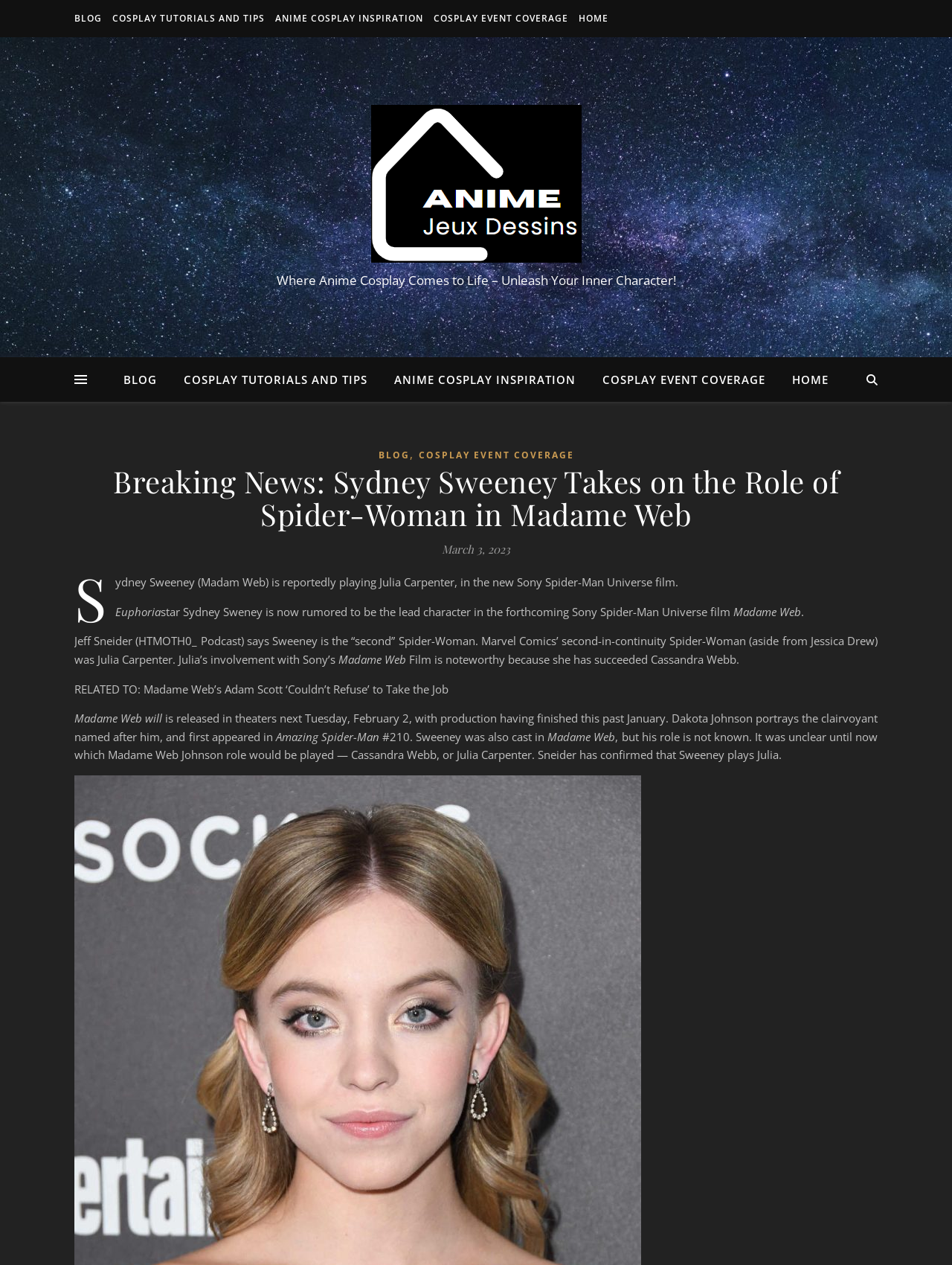Extract the main heading from the webpage content.

Breaking News: Sydney Sweeney Takes on the Role of Spider-Woman in Madame Web